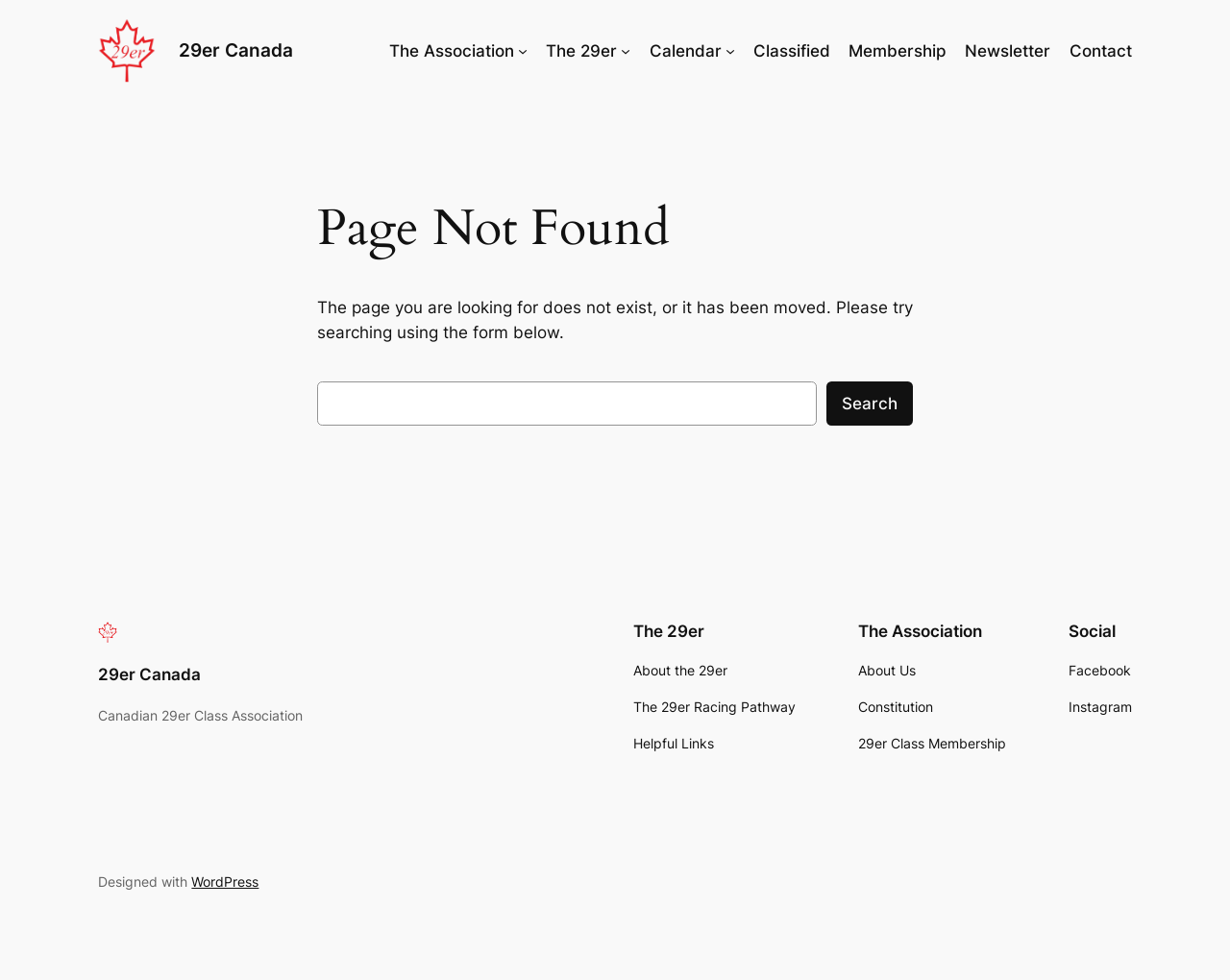Identify the bounding box coordinates of the section that should be clicked to achieve the task described: "Click on All Products".

None